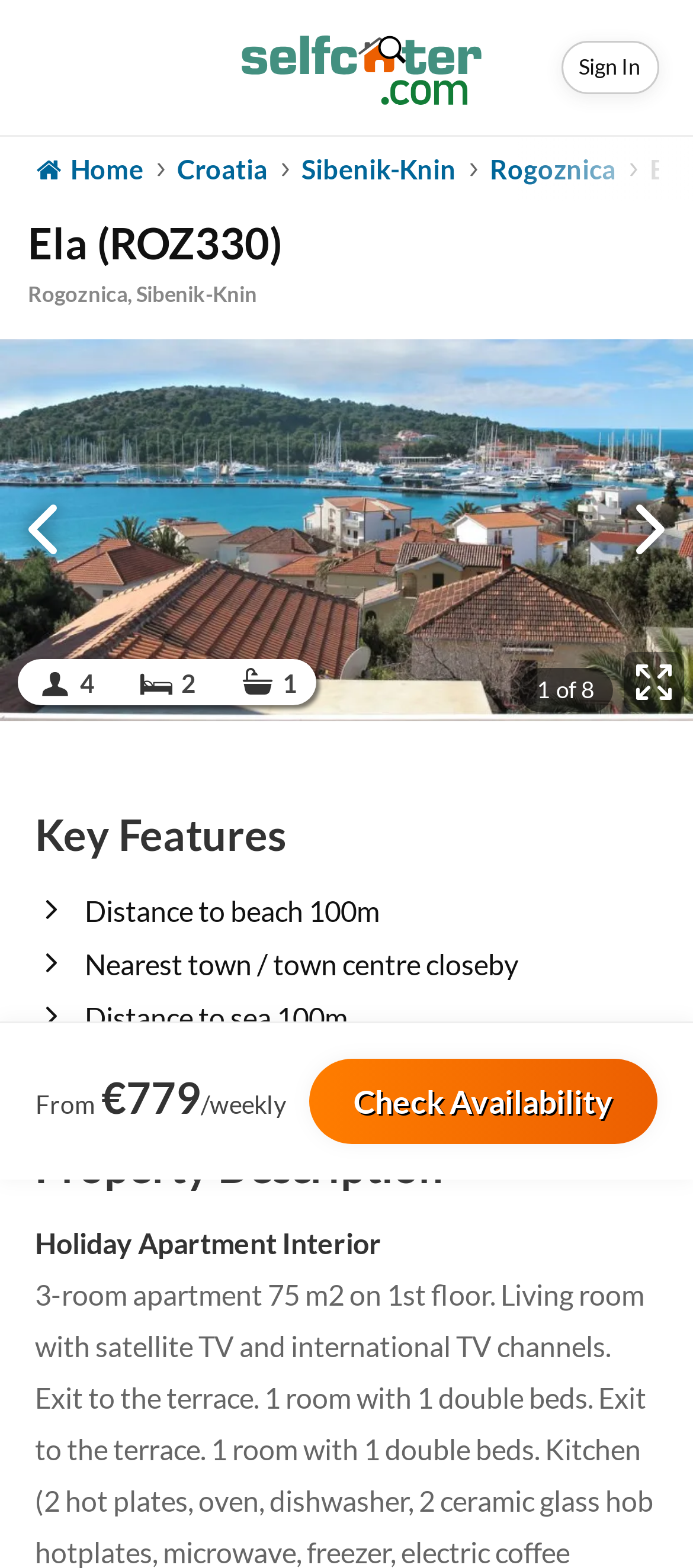Determine the bounding box coordinates of the clickable area required to perform the following instruction: "Follow us on Facebook". The coordinates should be represented as four float numbers between 0 and 1: [left, top, right, bottom].

None